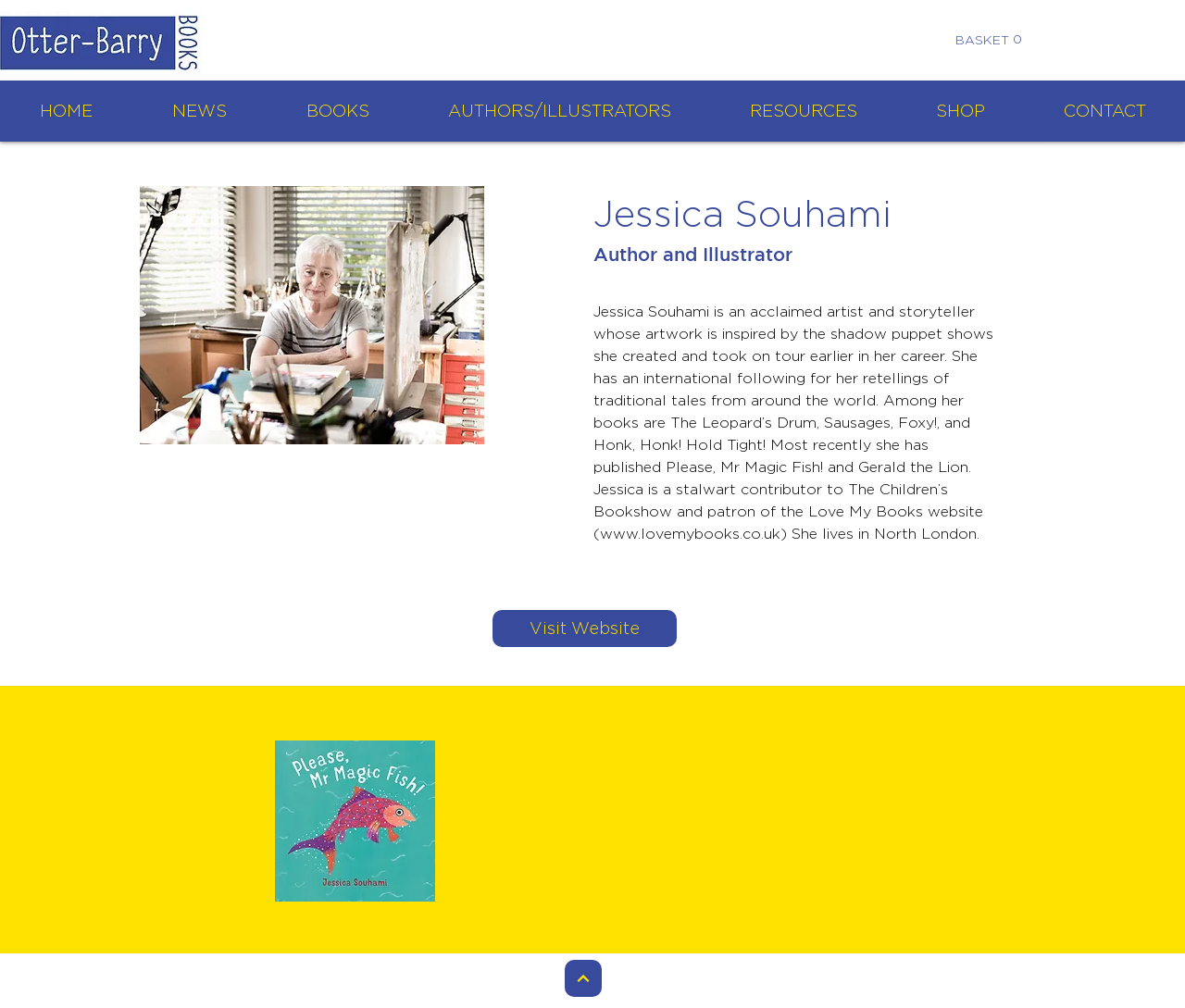Describe all the key features of the webpage in detail.

This webpage is about Jessica Souhami, an author and illustrator. At the top right corner, there is a cart icon with the text "BASKET" and a link to view the cart with 0 items. Below the cart icon, there is a navigation menu with links to different sections of the website, including "HOME", "NEWS", "BOOKS", "AUTHORS/ILLUSTRATORS", "RESOURCES", "SHOP", and "CONTACT".

The main content of the webpage is divided into two sections. On the left side, there is a large image of Jessica Souhami, and on the right side, there is a heading with her name and a subheading that describes her profession. Below the heading, there is a paragraph of text that provides a brief biography of Jessica Souhami, including her background, books, and contributions to the literary community. The biography also includes a link to the "Love My Books" website.

Below the biography, there is a button that says "Visit Website". On the left side of the button, there is a smaller image of a book cover. At the bottom of the webpage, there is a link that says "Continue".

Overall, the webpage provides an introduction to Jessica Souhami and her work as an author and illustrator, with links to learn more about her and her books.